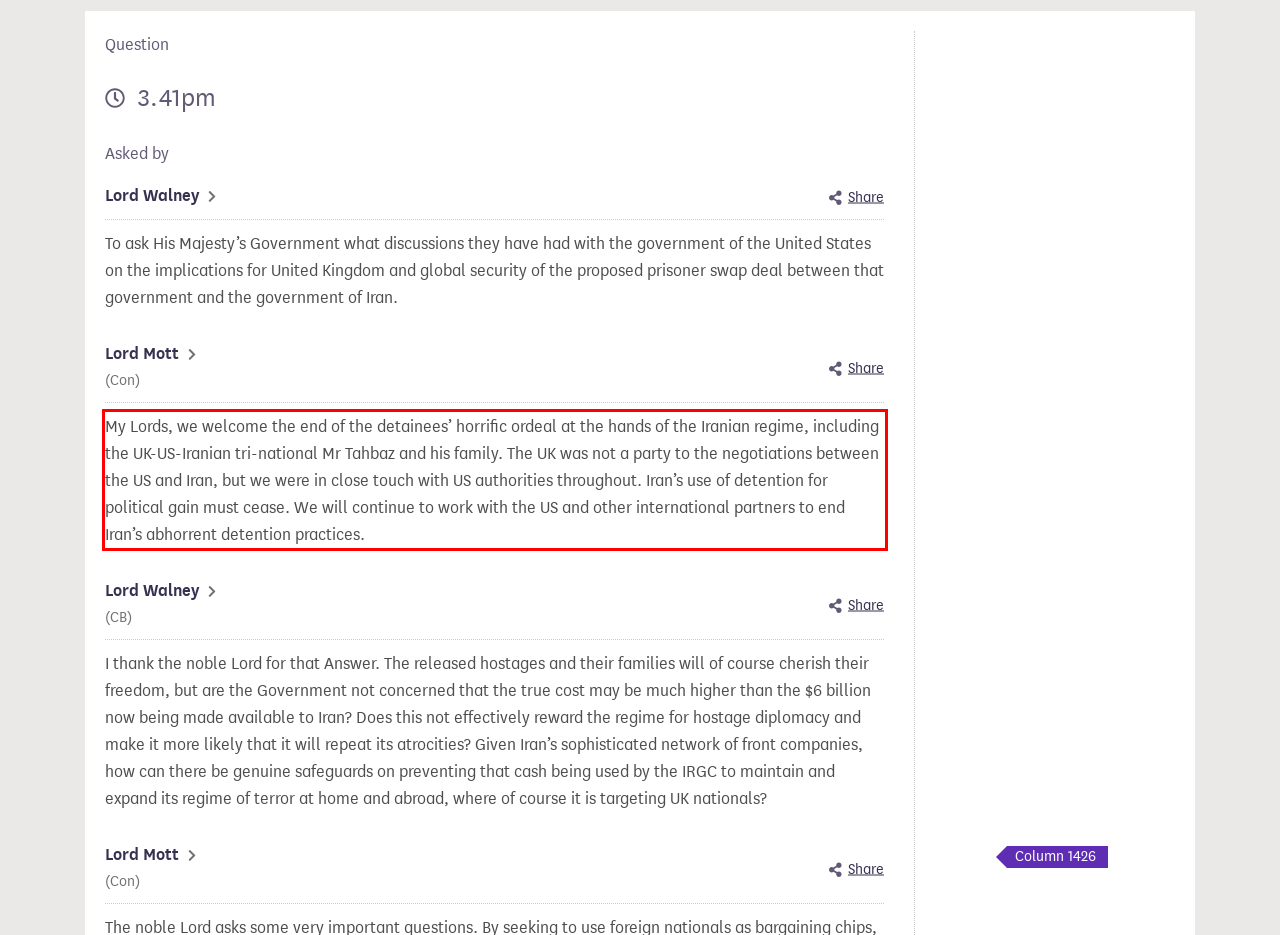Extract and provide the text found inside the red rectangle in the screenshot of the webpage.

My Lords, we welcome the end of the detainees’ horrific ordeal at the hands of the Iranian regime, including the UK-US-Iranian tri-national Mr Tahbaz and his family. The UK was not a party to the negotiations between the US and Iran, but we were in close touch with US authorities throughout. Iran’s use of detention for political gain must cease. We will continue to work with the US and other international partners to end Iran’s abhorrent detention practices.